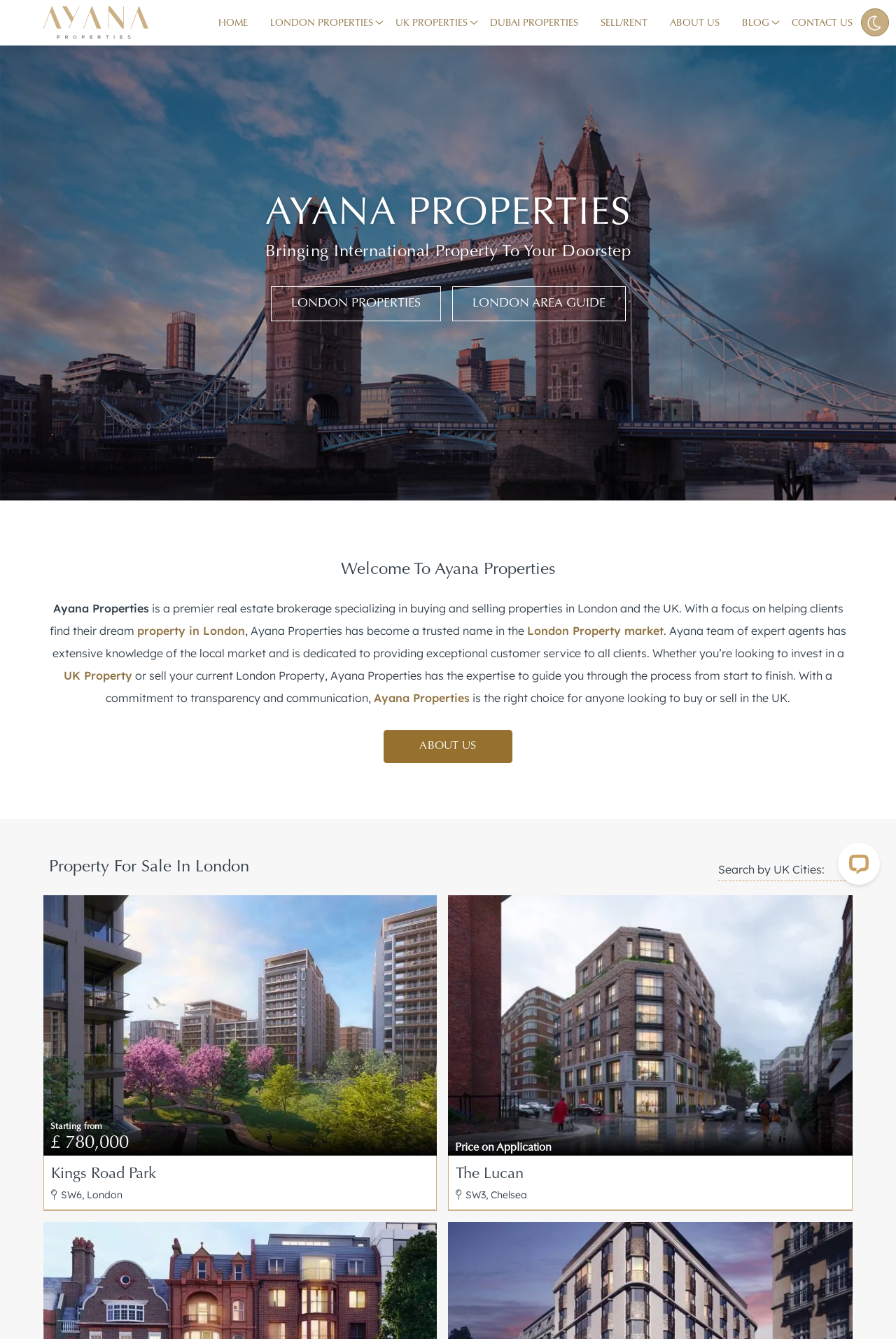Determine the bounding box coordinates of the clickable region to follow the instruction: "Click the HOME link".

[0.231, 0.007, 0.289, 0.029]